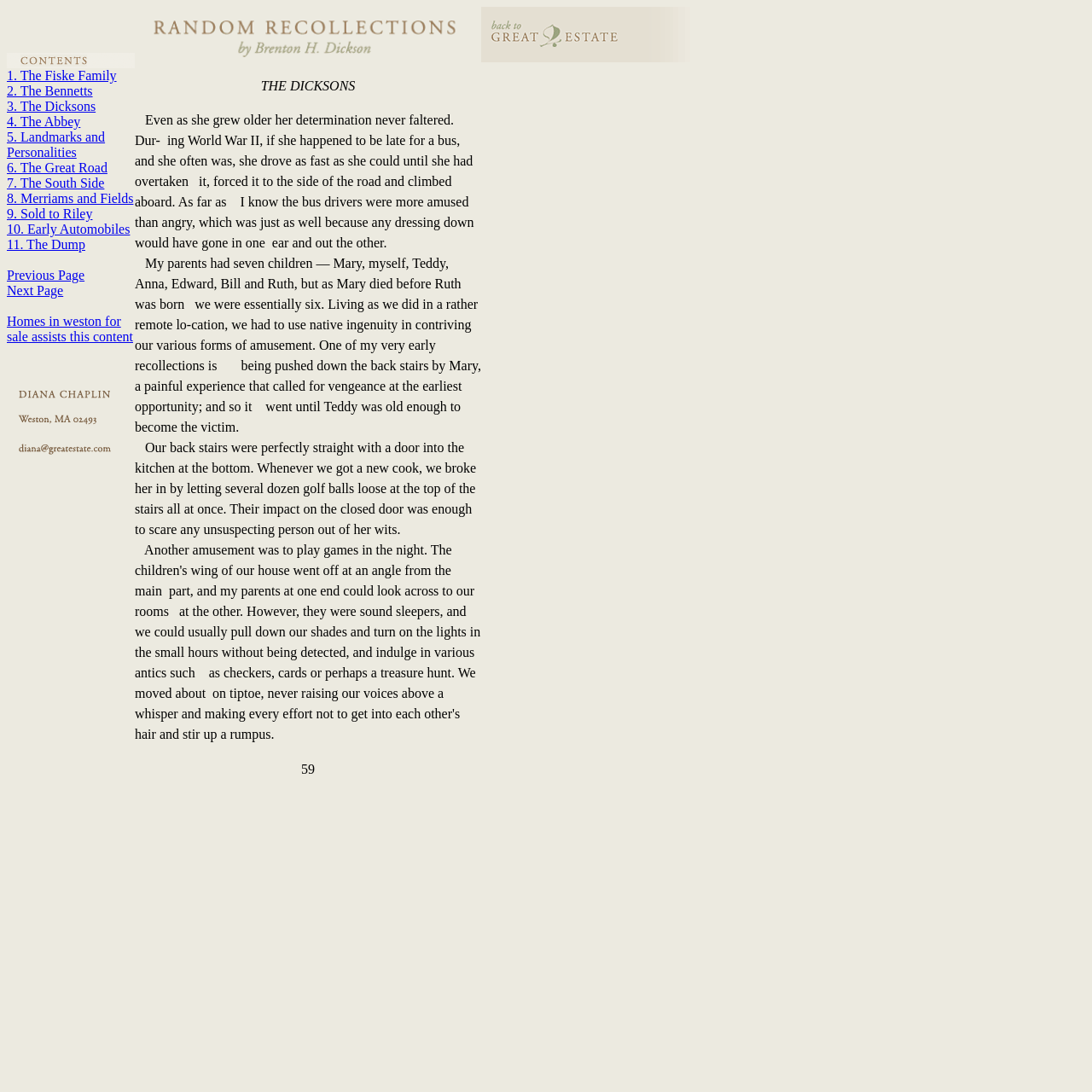What is the page number of this chapter?
Use the information from the screenshot to give a comprehensive response to the question.

I looked at the bottom of the page and found the page number, which is 59.